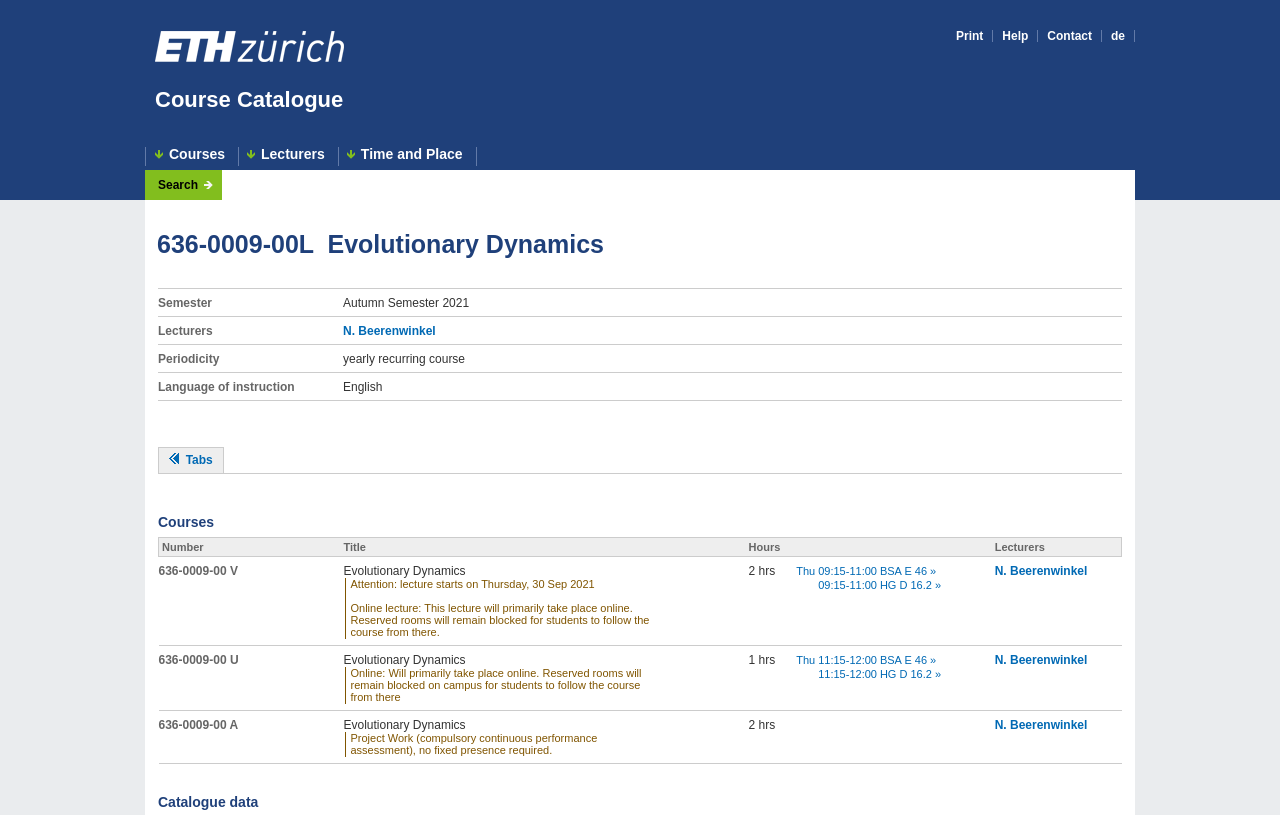Generate the text of the webpage's primary heading.

636-0009-00L  Evolutionary Dynamics